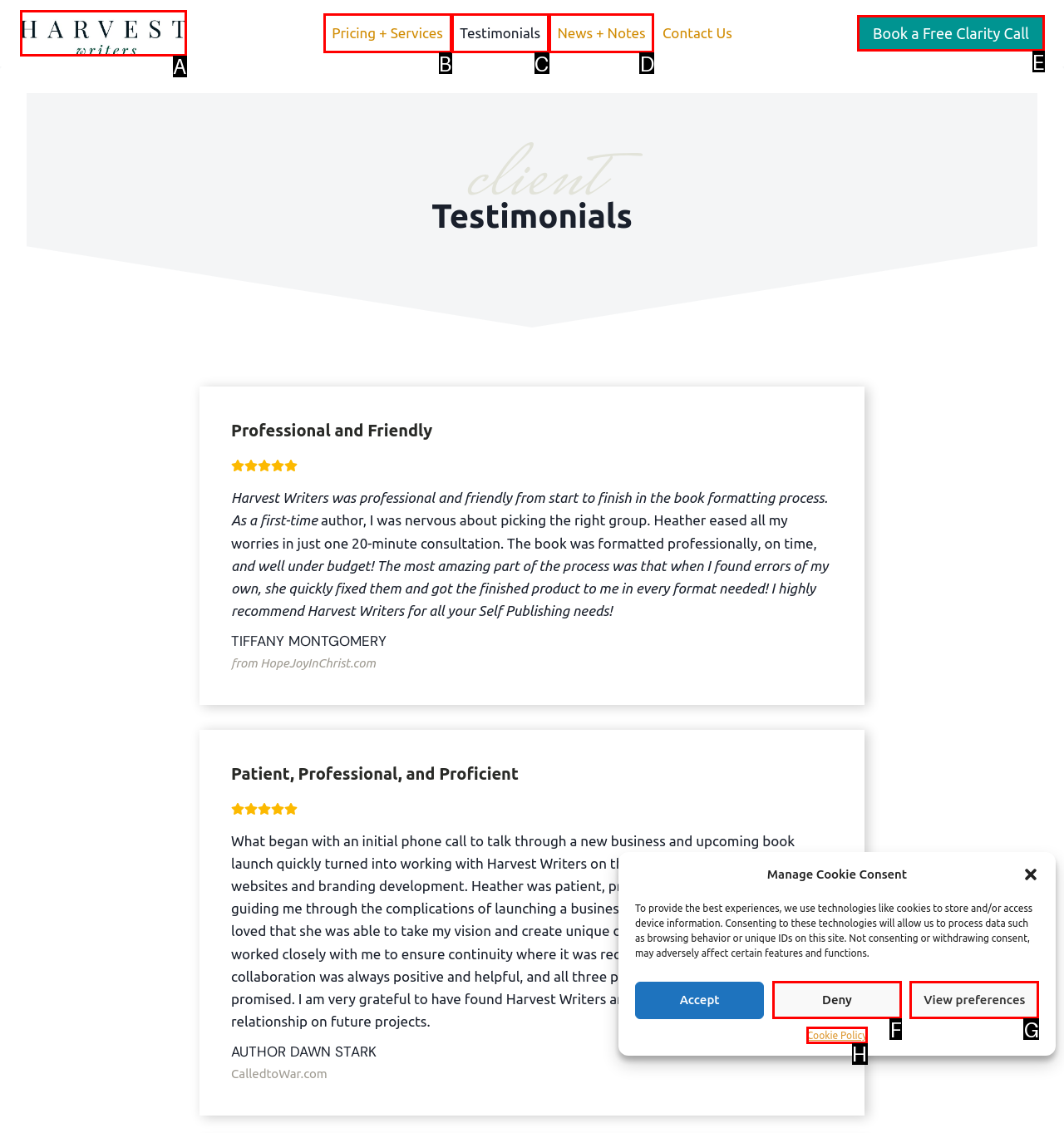Identify the HTML element that corresponds to the description: News + Notes
Provide the letter of the matching option from the given choices directly.

D